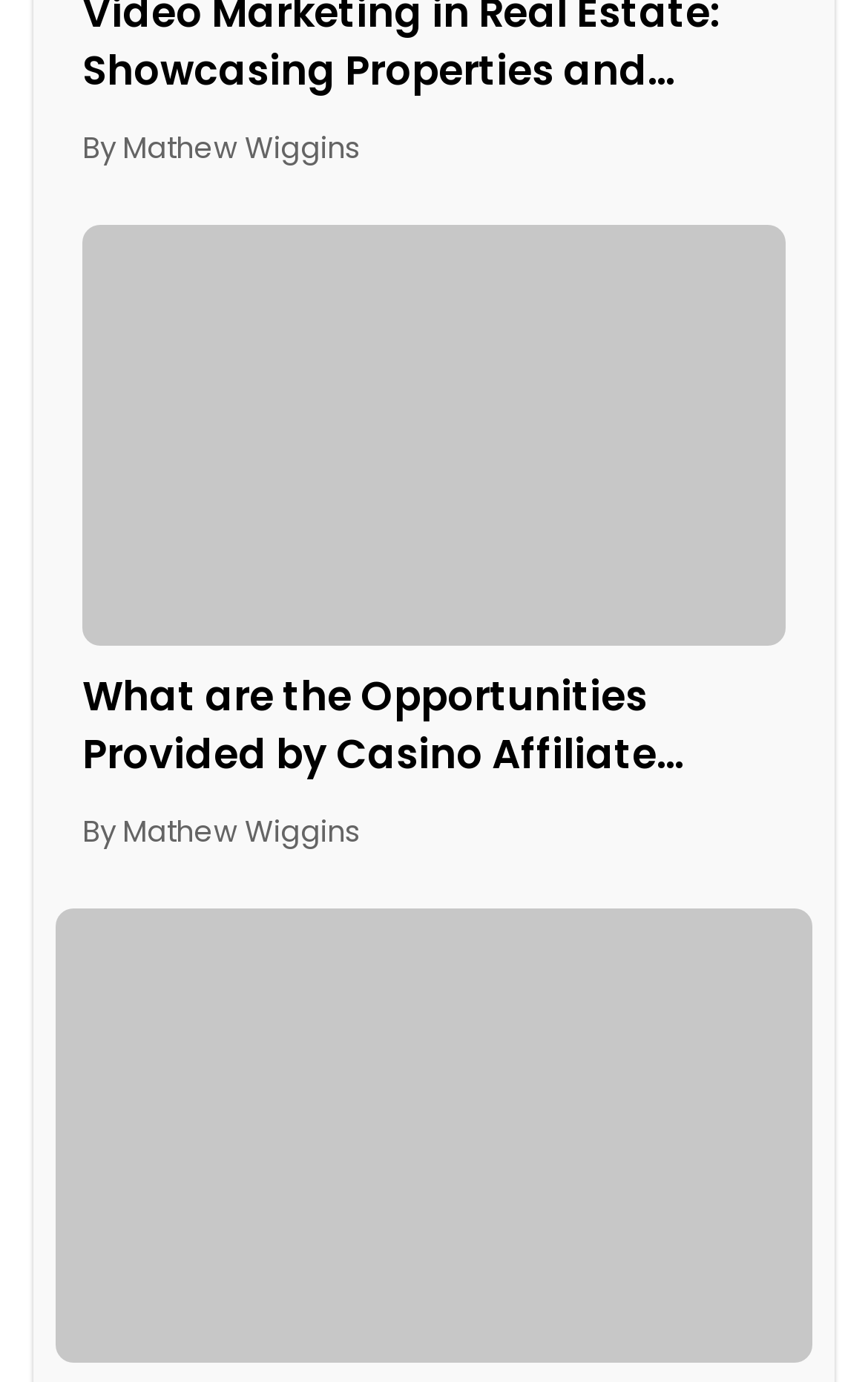Please specify the bounding box coordinates in the format (top-left x, top-left y, bottom-right x, bottom-right y), with all values as floating point numbers between 0 and 1. Identify the bounding box of the UI element described by: About Us

[0.164, 0.751, 0.346, 0.788]